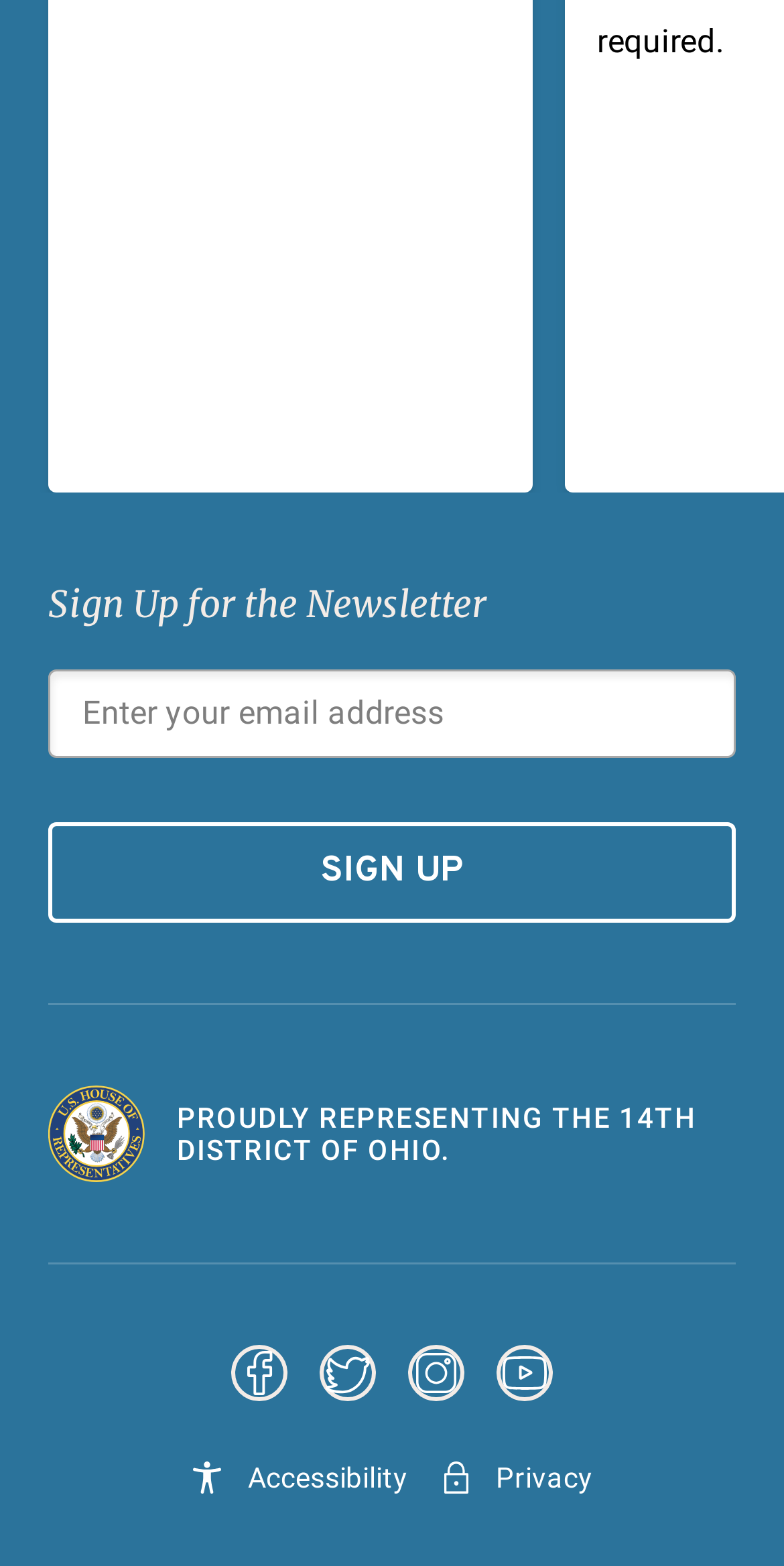What is the text at the bottom of the webpage?
Kindly offer a detailed explanation using the data available in the image.

The static text 'PROUDLY REPRESENTING THE 14TH DISTRICT OF OHIO.' is located at the bottom of the webpage, indicating that the webpage is related to a representative of the 14th district of Ohio.